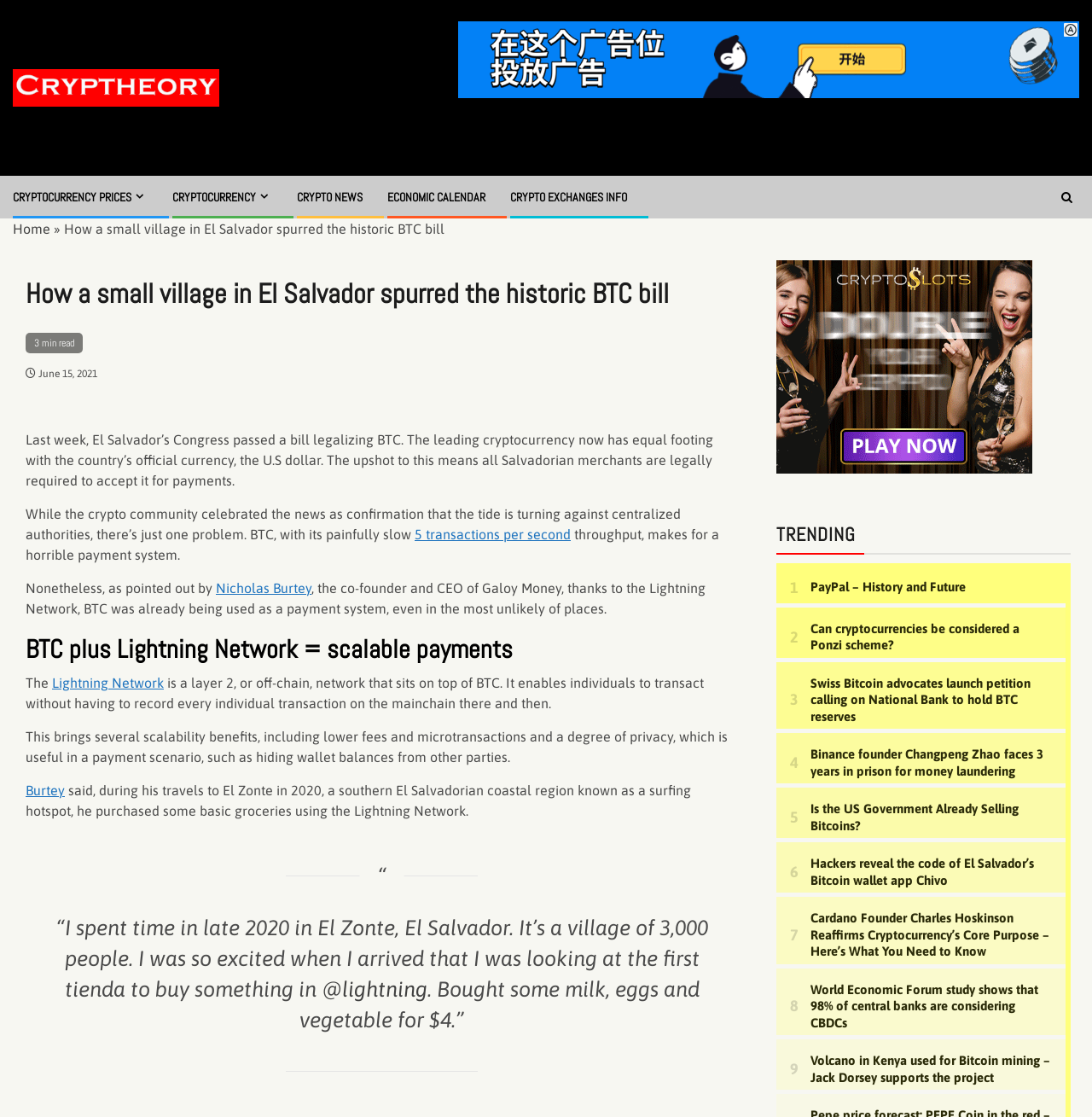Specify the bounding box coordinates of the region I need to click to perform the following instruction: "Click on the Cryptheory – Just Crypto link". The coordinates must be four float numbers in the range of 0 to 1, i.e., [left, top, right, bottom].

[0.012, 0.07, 0.201, 0.084]